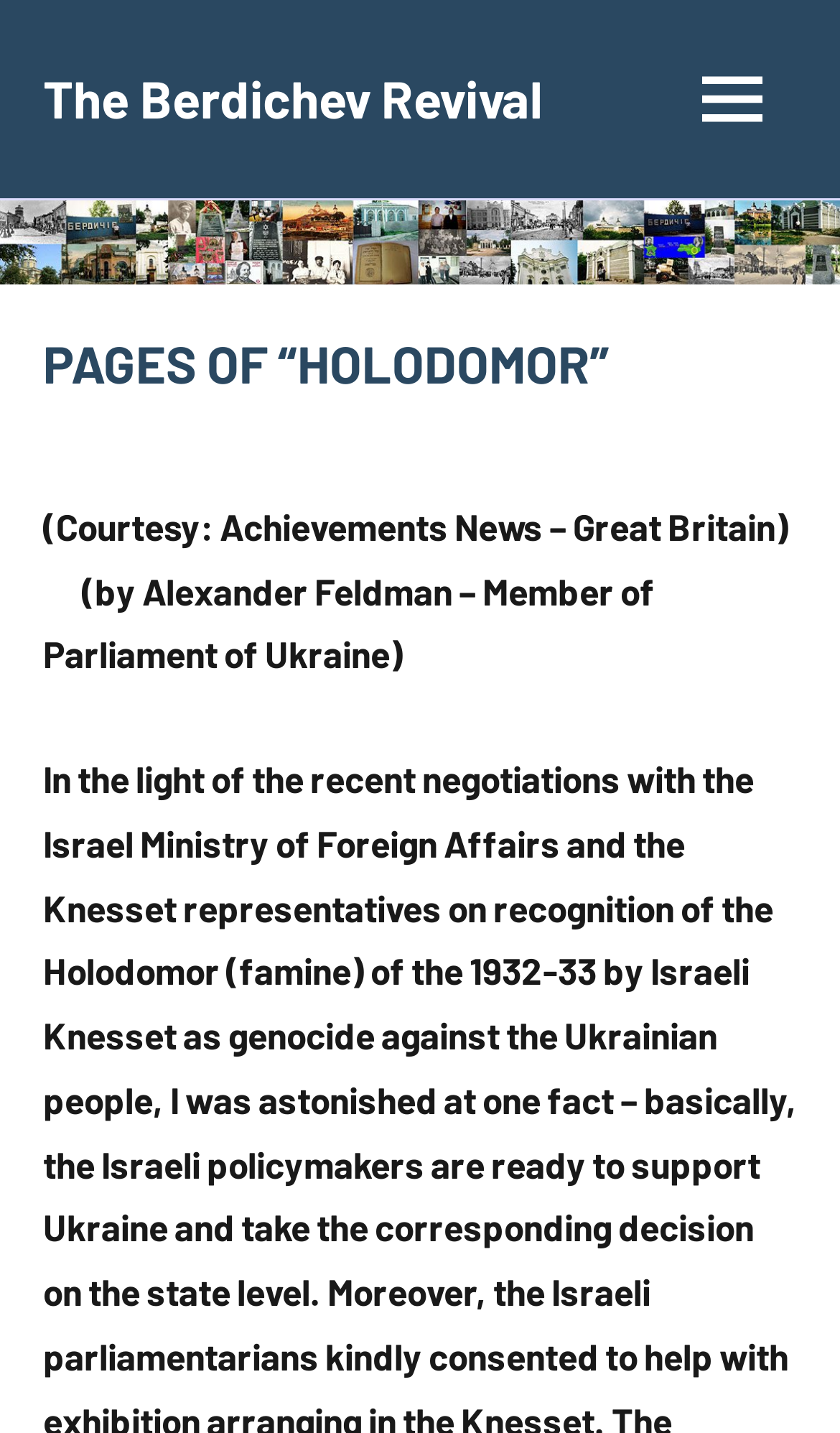Reply to the question with a single word or phrase:
What is the source of the article?

Achievements News – Great Britain